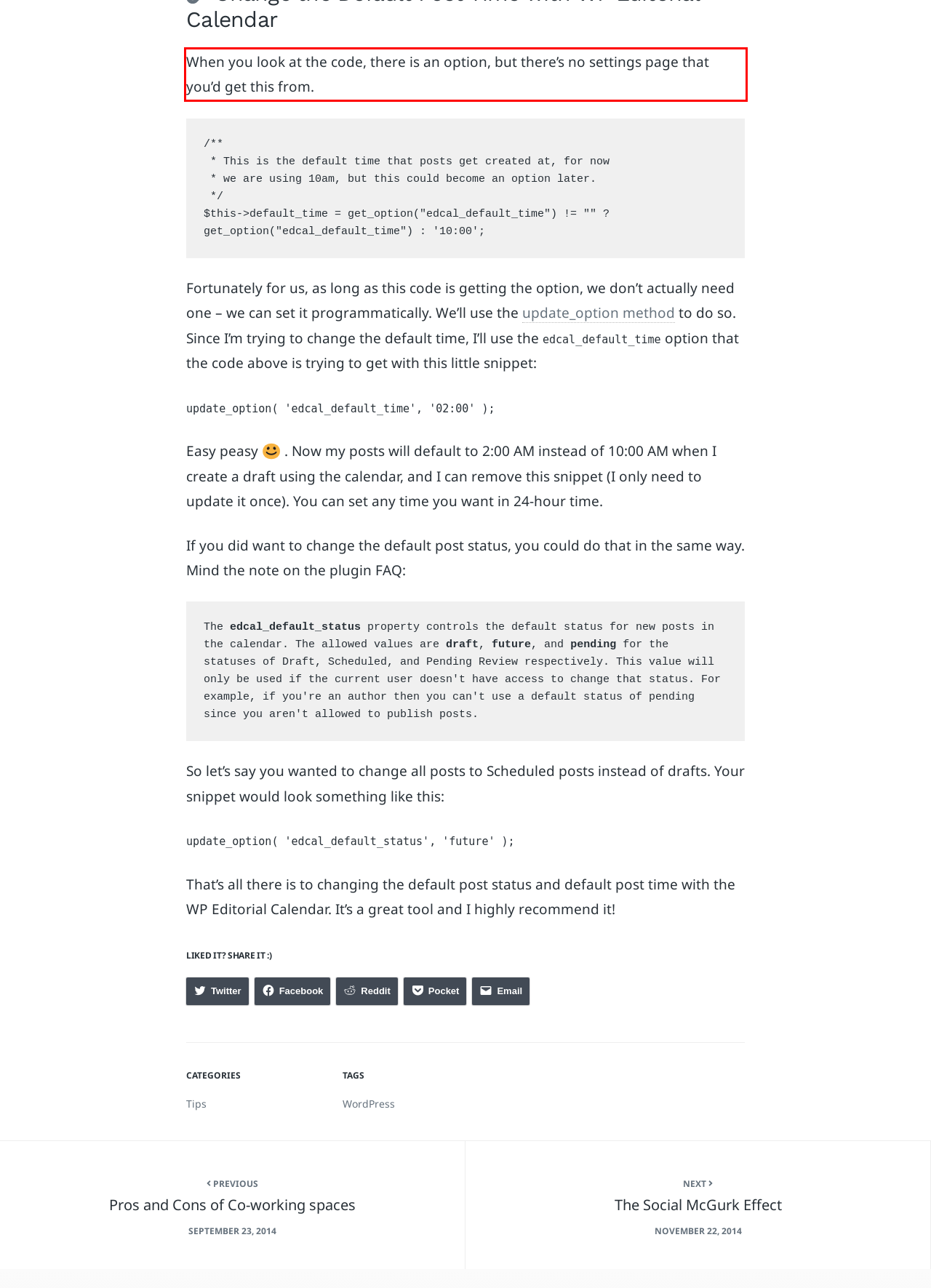Inspect the webpage screenshot that has a red bounding box and use OCR technology to read and display the text inside the red bounding box.

When you look at the code, there is an option, but there’s no settings page that you’d get this from.